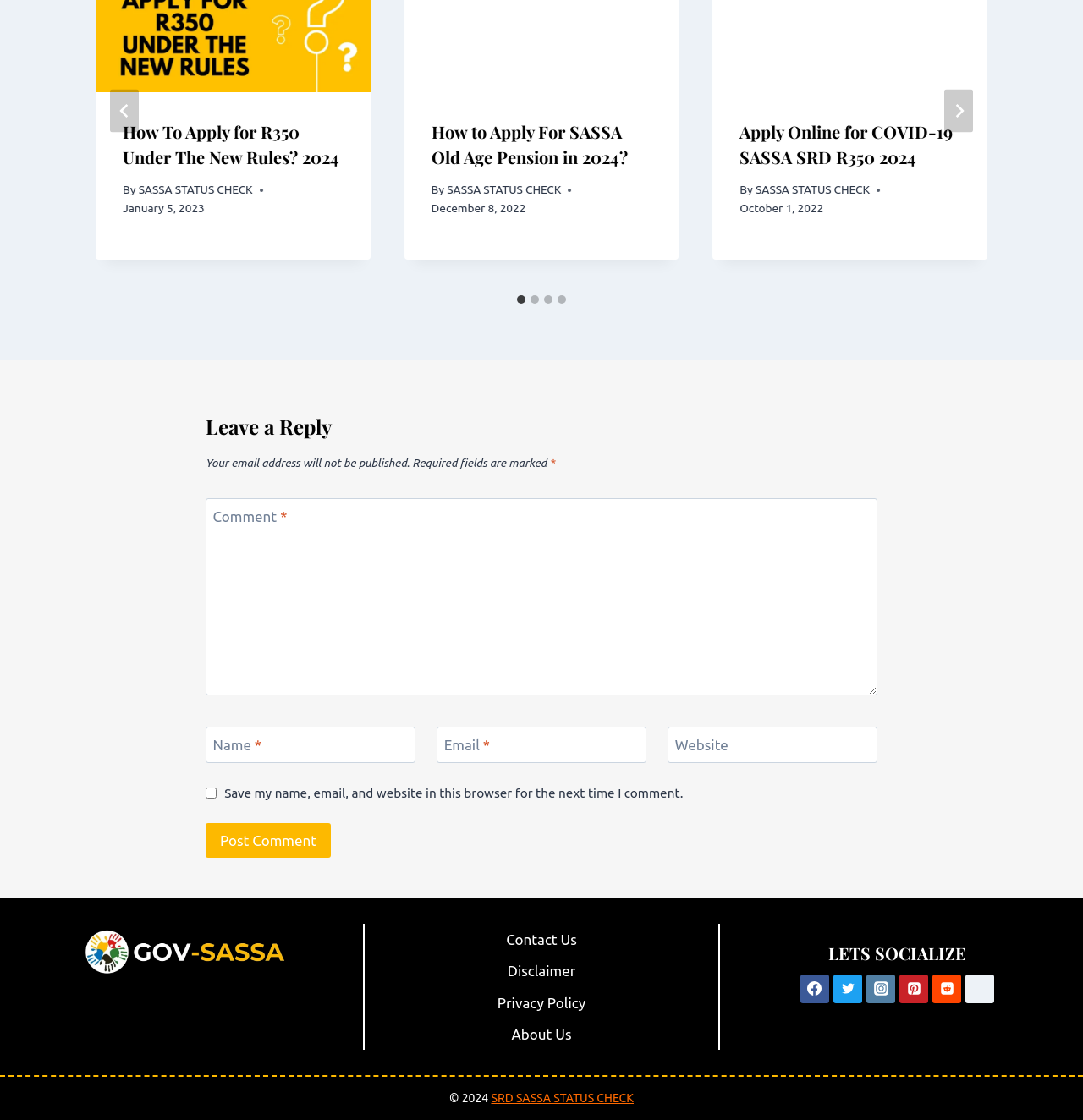Show the bounding box coordinates of the element that should be clicked to complete the task: "Click the 'How To Apply for R350 Under The New Rules? 2024' link".

[0.113, 0.107, 0.313, 0.15]